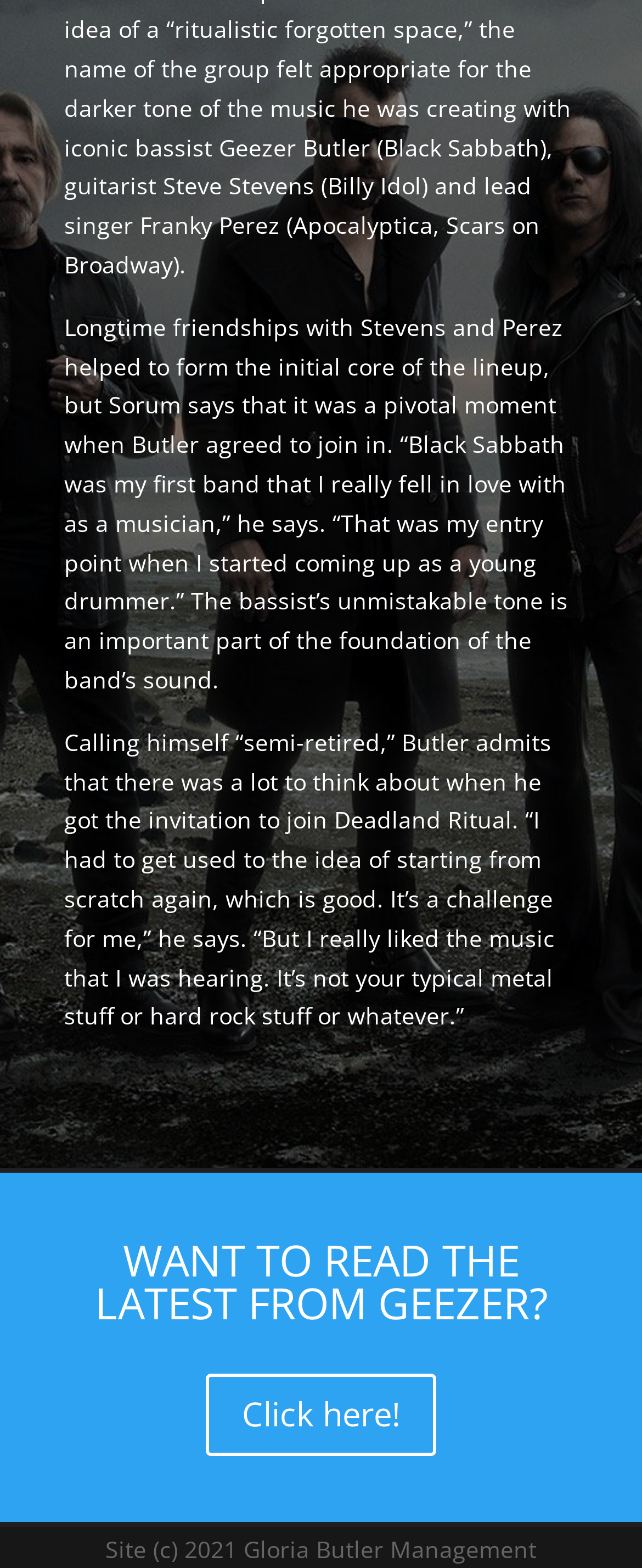Given the description Click here!, predict the bounding box coordinates of the UI element. Ensure the coordinates are in the format (top-left x, top-left y, bottom-right x, bottom-right y) and all values are between 0 and 1.

[0.321, 0.876, 0.679, 0.929]